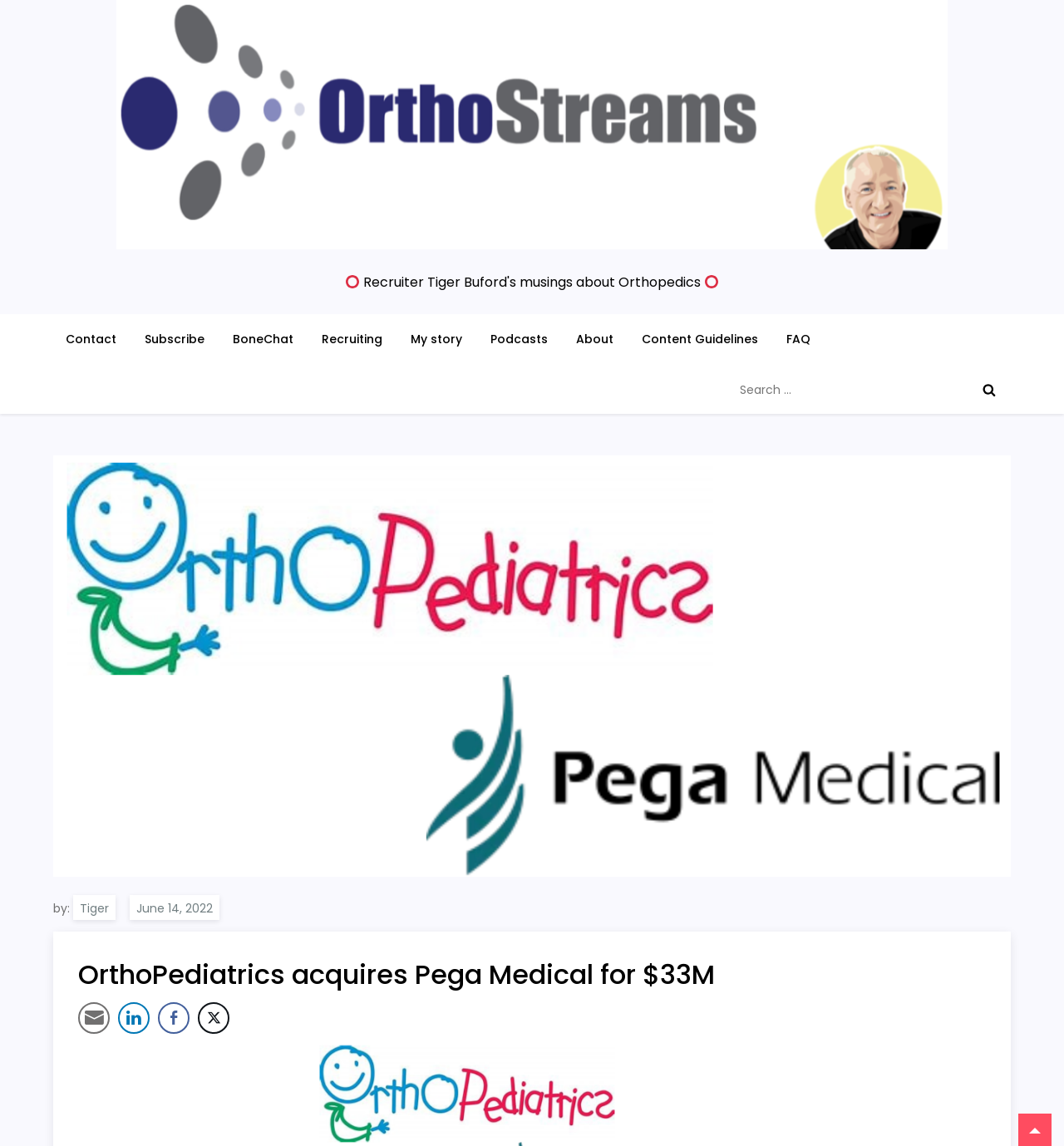Carefully examine the image and provide an in-depth answer to the question: Is there a search function on the webpage?

I looked for a search function on the webpage and found a search box with a placeholder text 'Search for:' and a search button next to it, which indicates that there is a search function on the webpage.